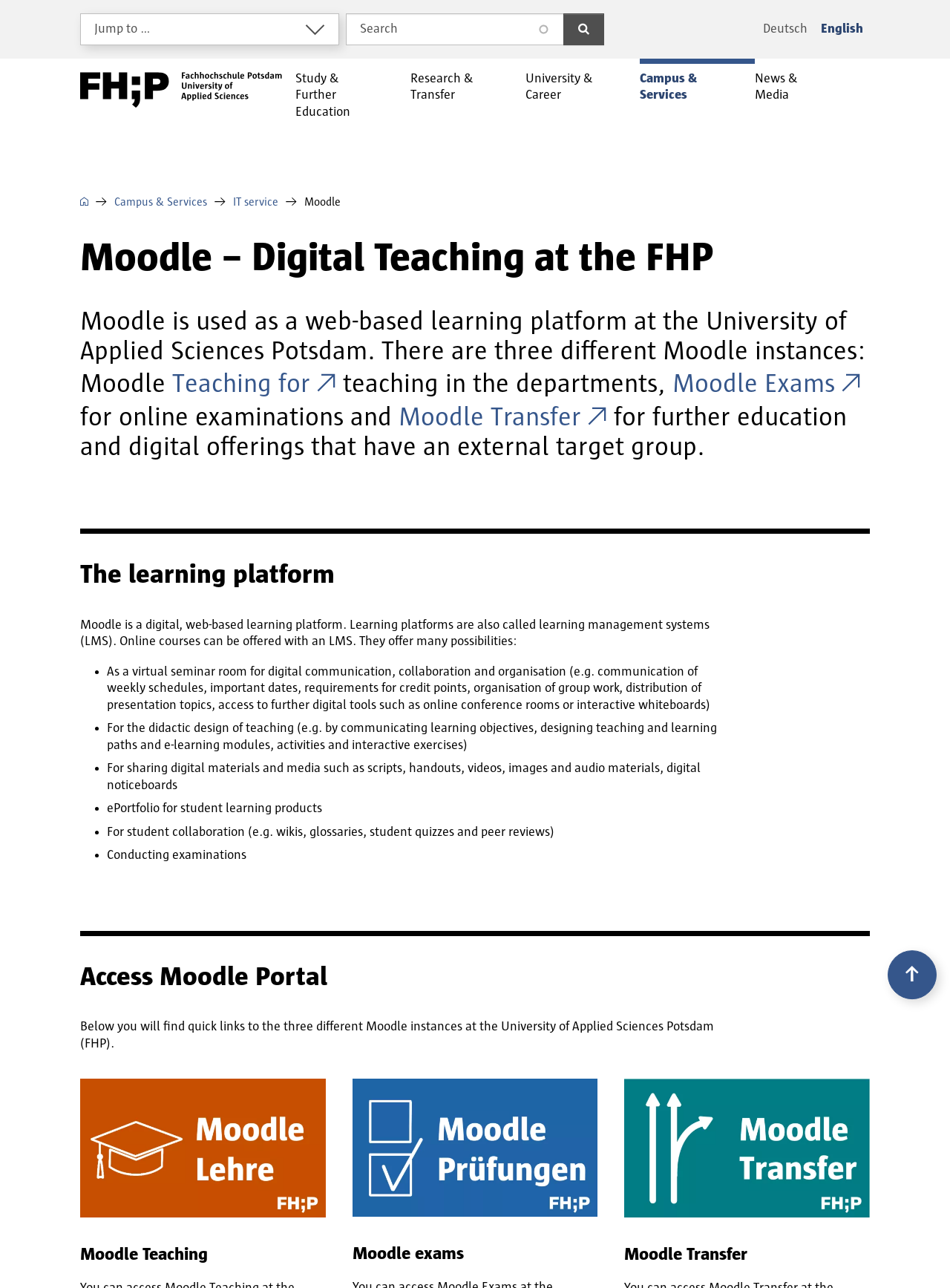Please locate the bounding box coordinates of the element that should be clicked to achieve the given instruction: "Access Moodle Teaching".

[0.084, 0.966, 0.343, 0.983]